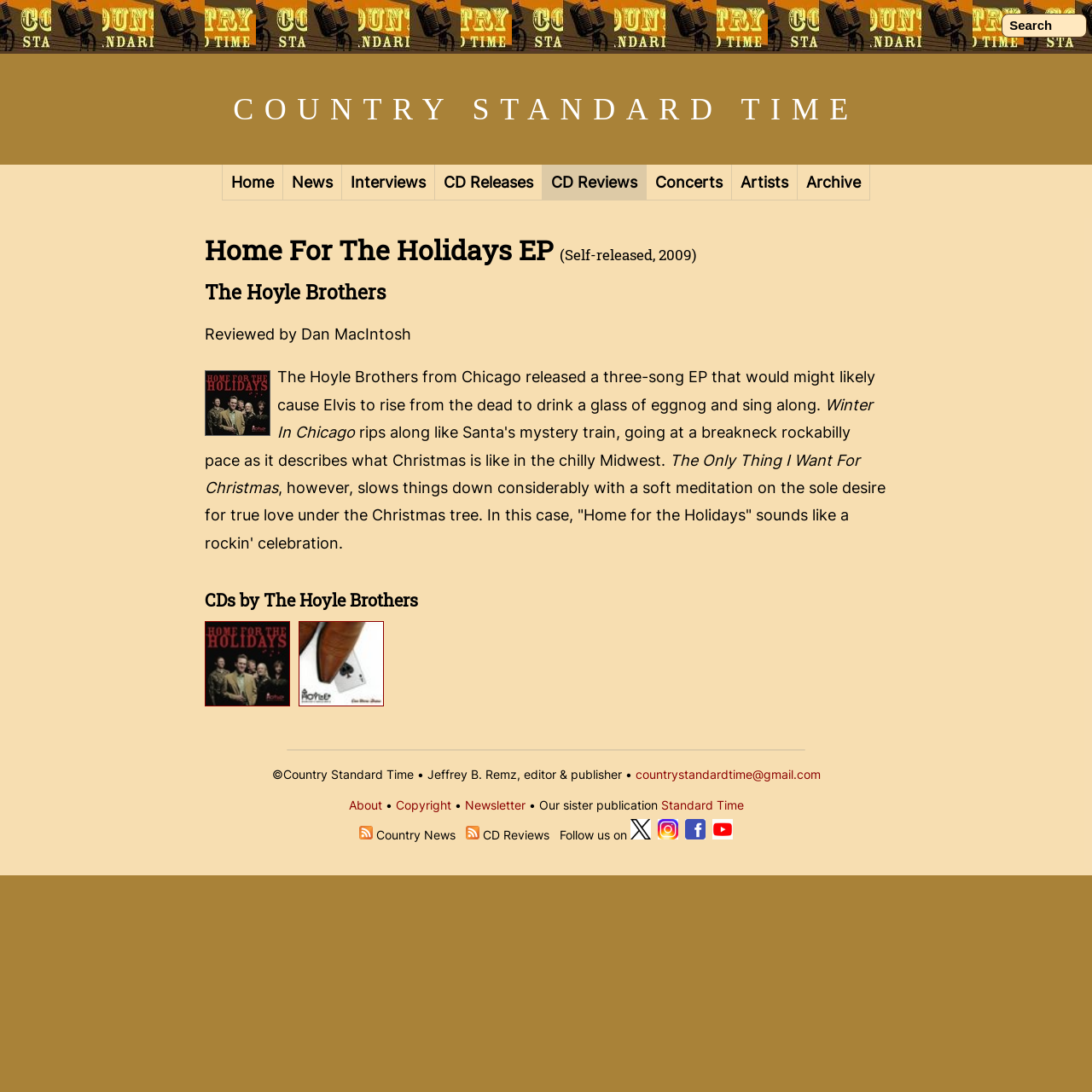Determine the main heading of the webpage and generate its text.

Home For The Holidays EP (Self-released, 2009)